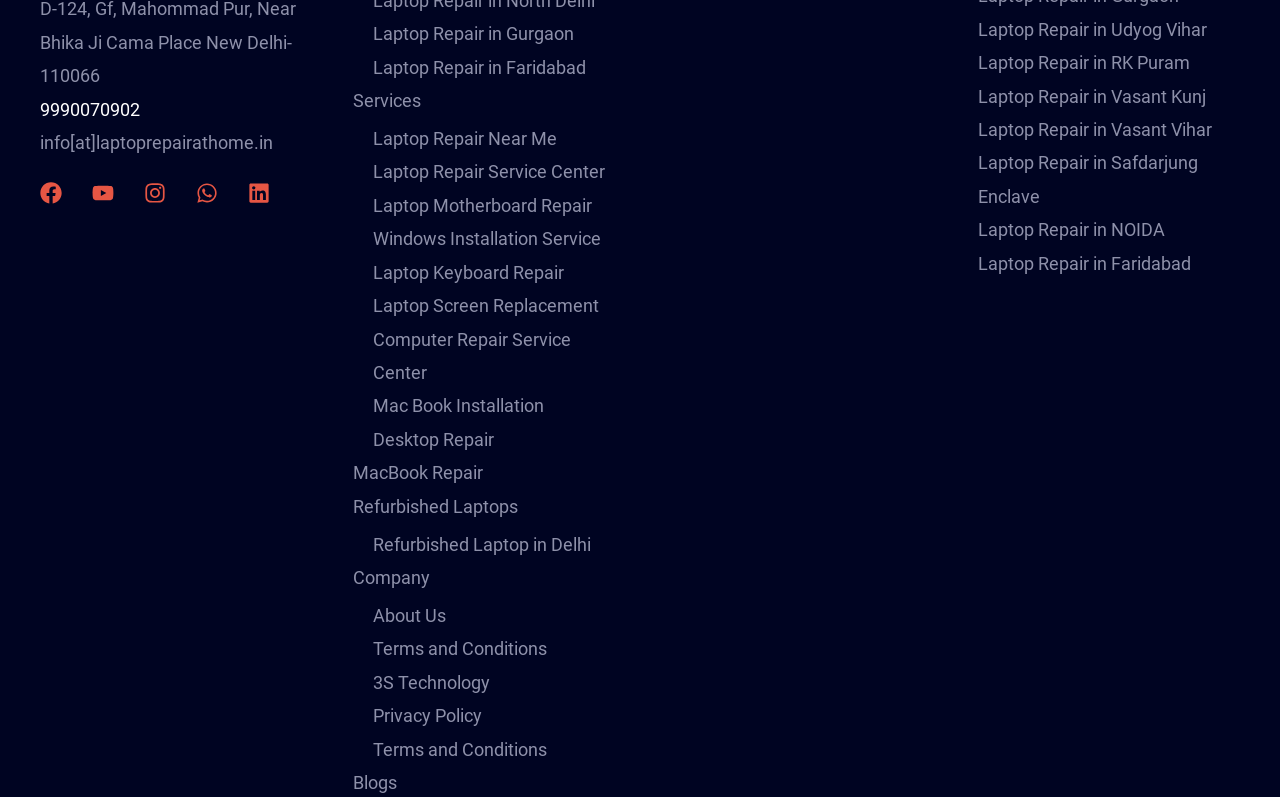Provide the bounding box coordinates for the UI element described in this sentence: "Laptop Repair in Vasant Vihar". The coordinates should be four float values between 0 and 1, i.e., [left, top, right, bottom].

[0.764, 0.149, 0.946, 0.176]